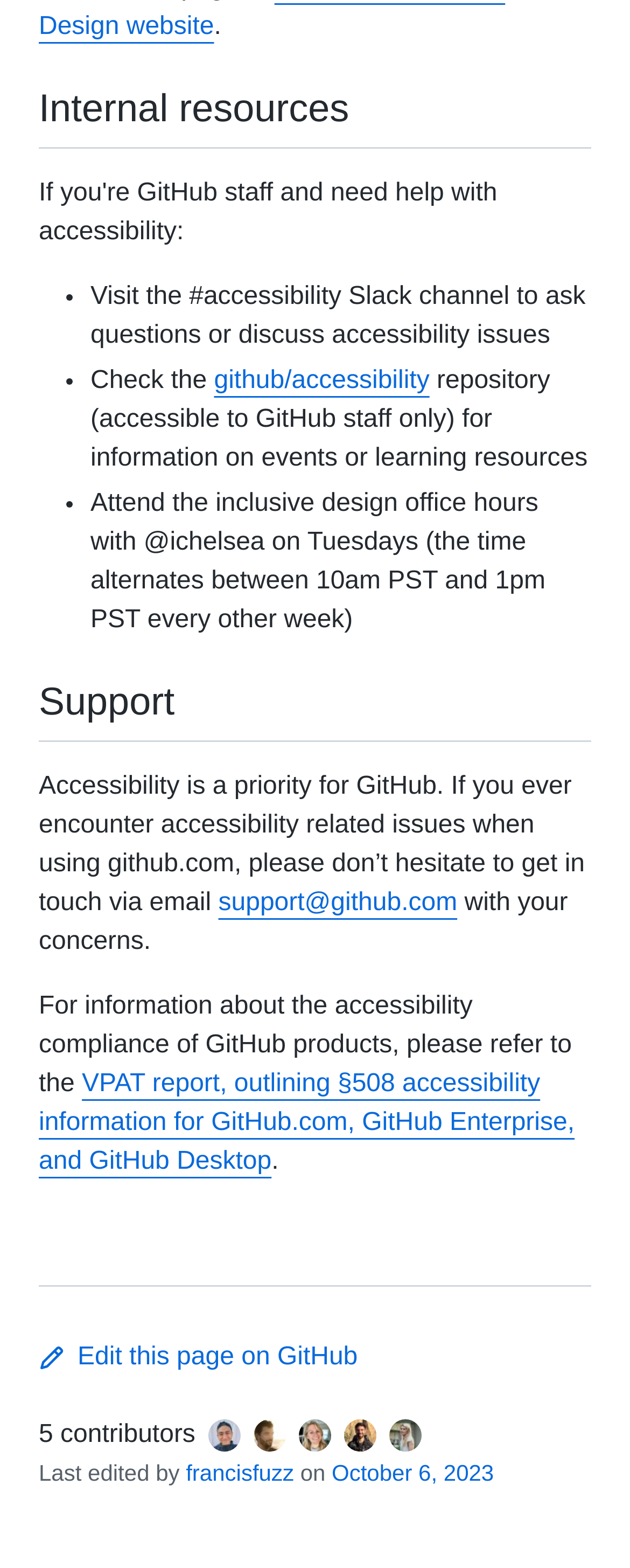Highlight the bounding box coordinates of the element that should be clicked to carry out the following instruction: "Contact the team". The coordinates must be given as four float numbers ranging from 0 to 1, i.e., [left, top, right, bottom].

None